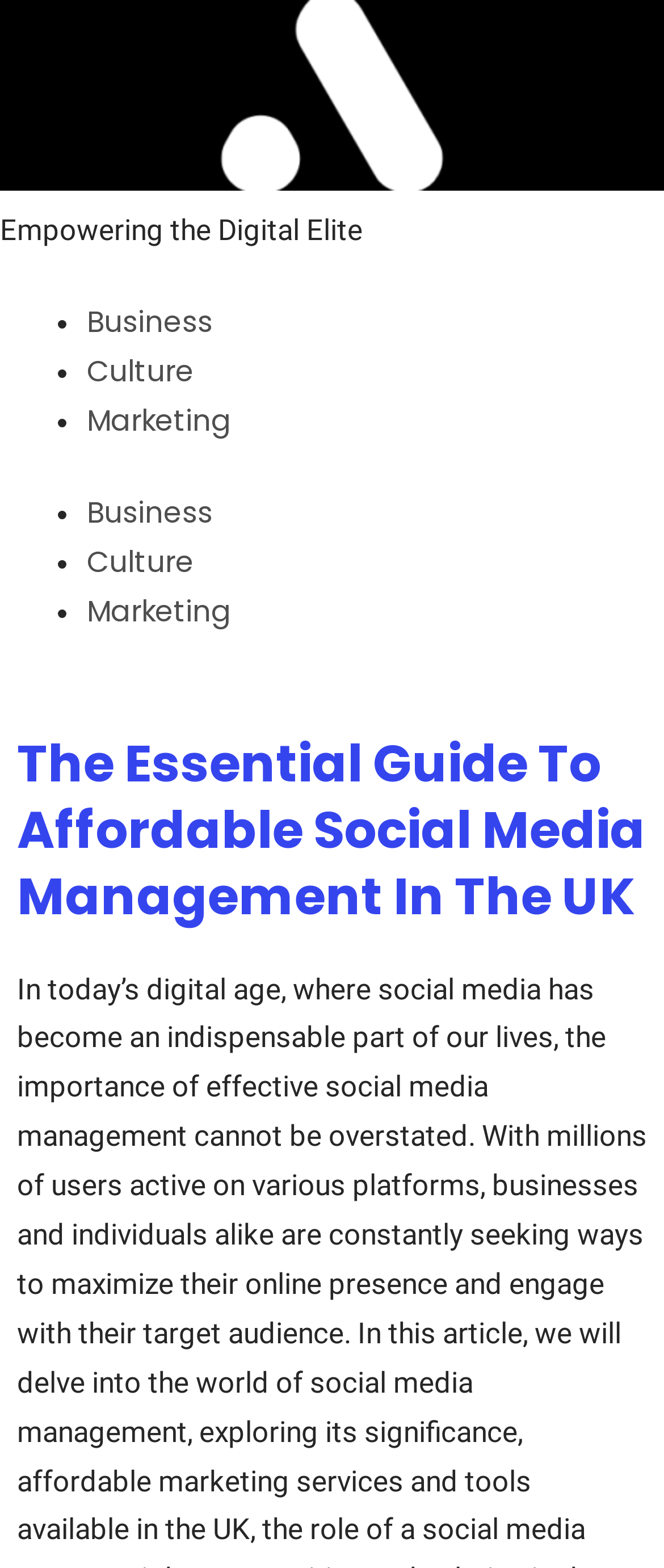Respond with a single word or phrase for the following question: 
How many categories are listed on the webpage?

3